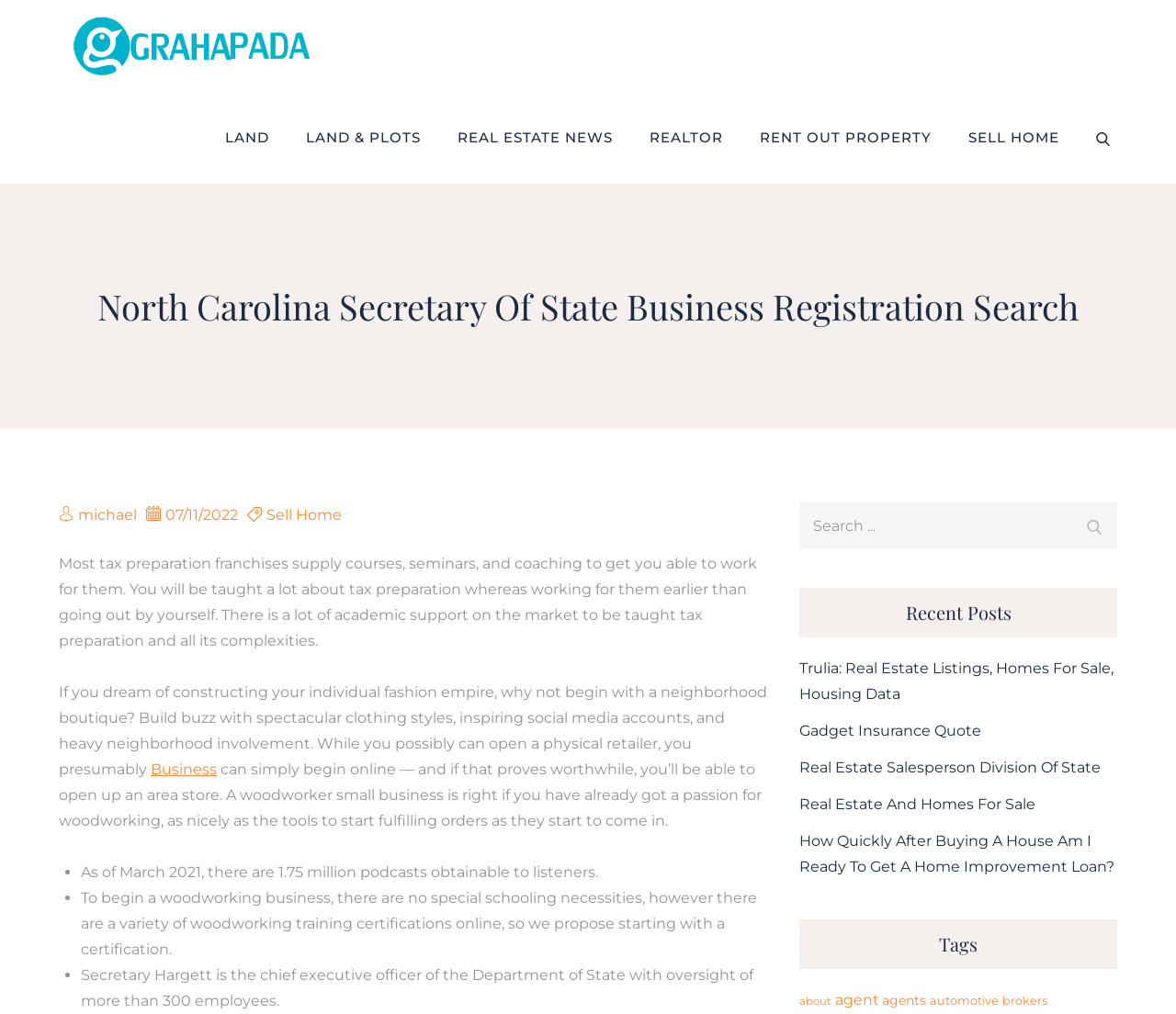Determine the main heading of the webpage and generate its text.

North Carolina Secretary Of State Business Registration Search